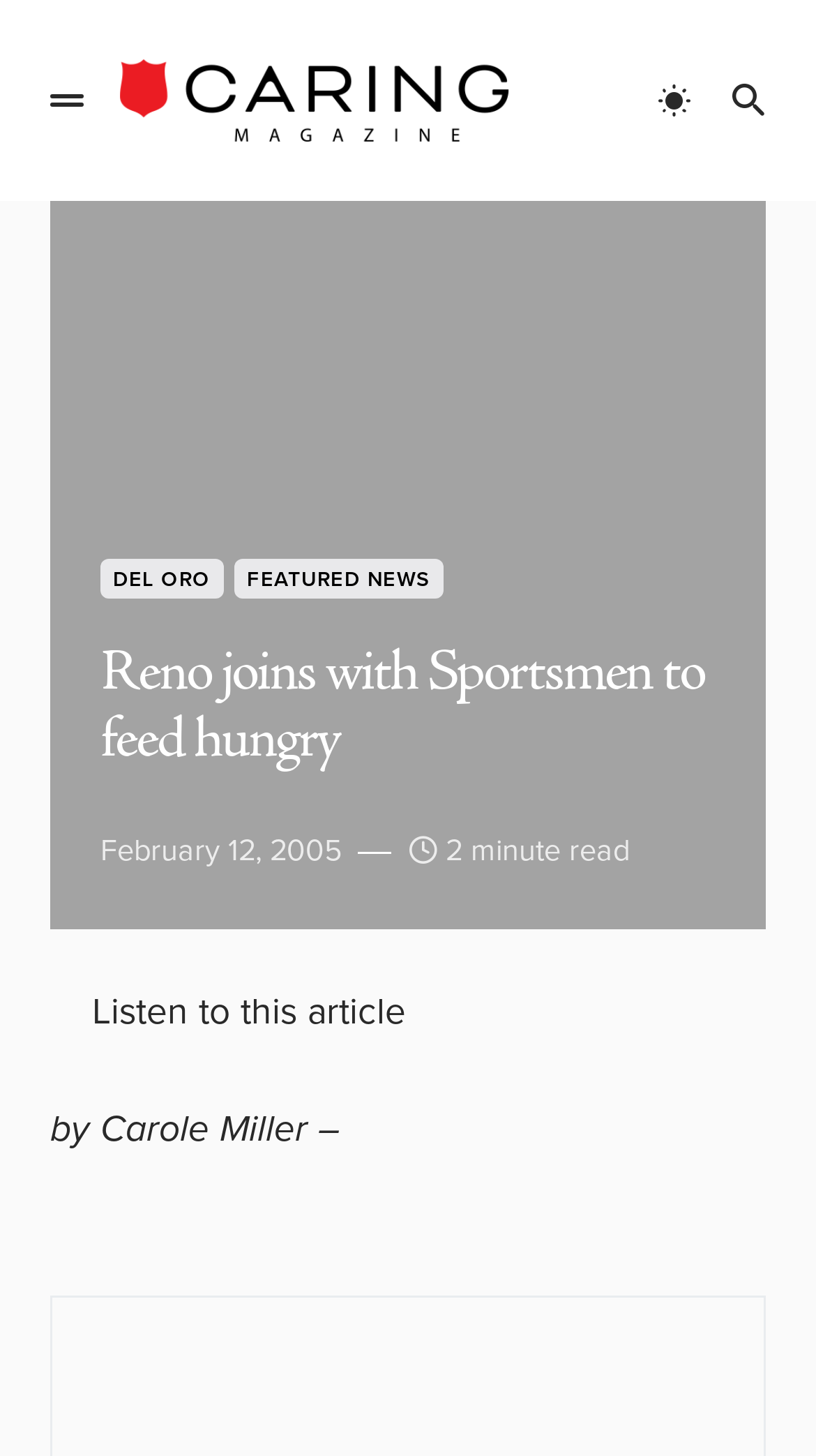Based on the element description "Del Oro", predict the bounding box coordinates of the UI element.

[0.123, 0.383, 0.273, 0.411]